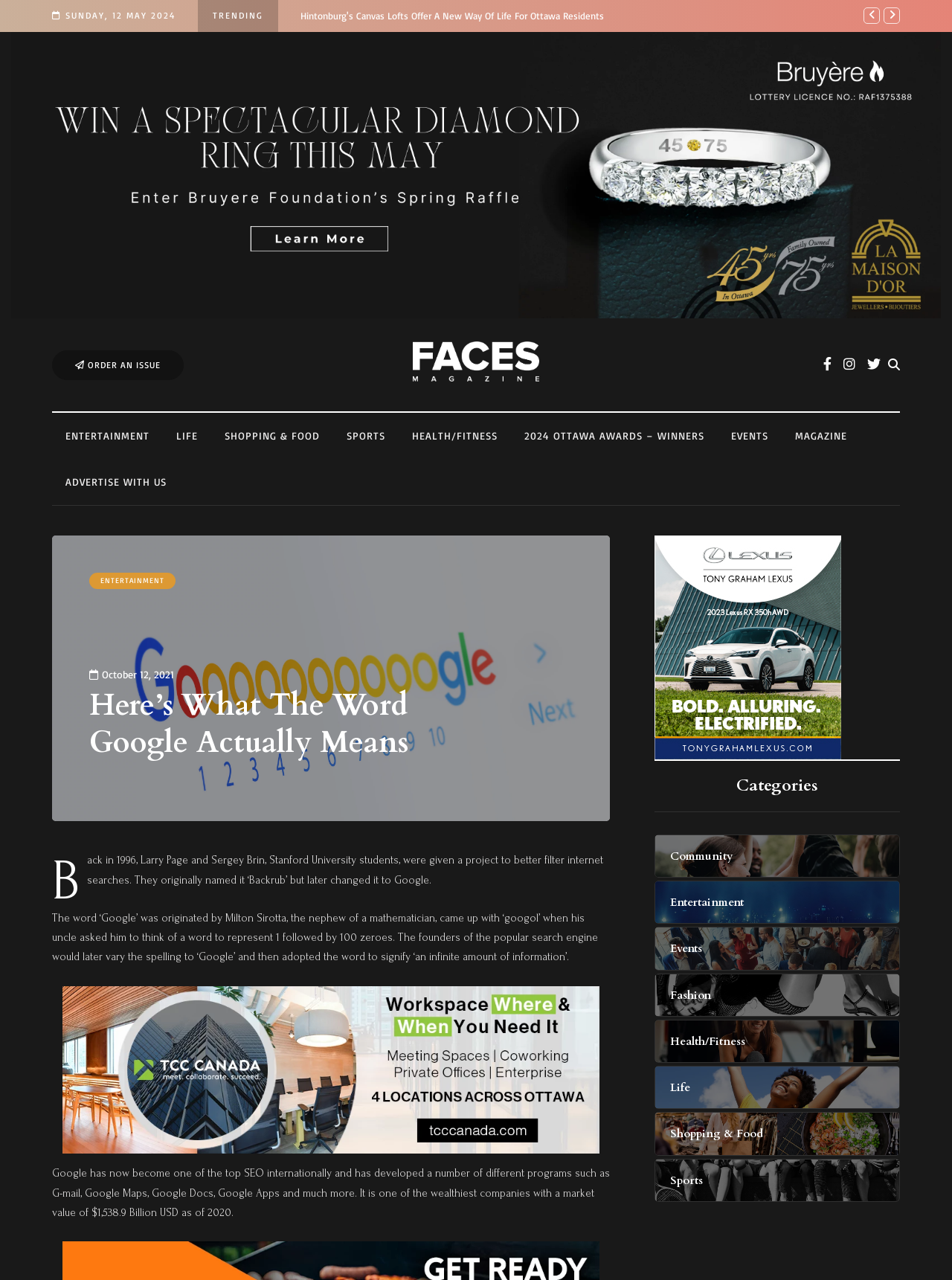What is the market value of Google as of 2020?
Answer the question with as much detail as possible.

Google has now become one of the top SEO internationally and has developed a number of different programs such as G-mail, Google Maps, Google Docs, Google Apps and much more. It is one of the wealthiest companies with a market value of $1,538.9 Billion USD as of 2020.